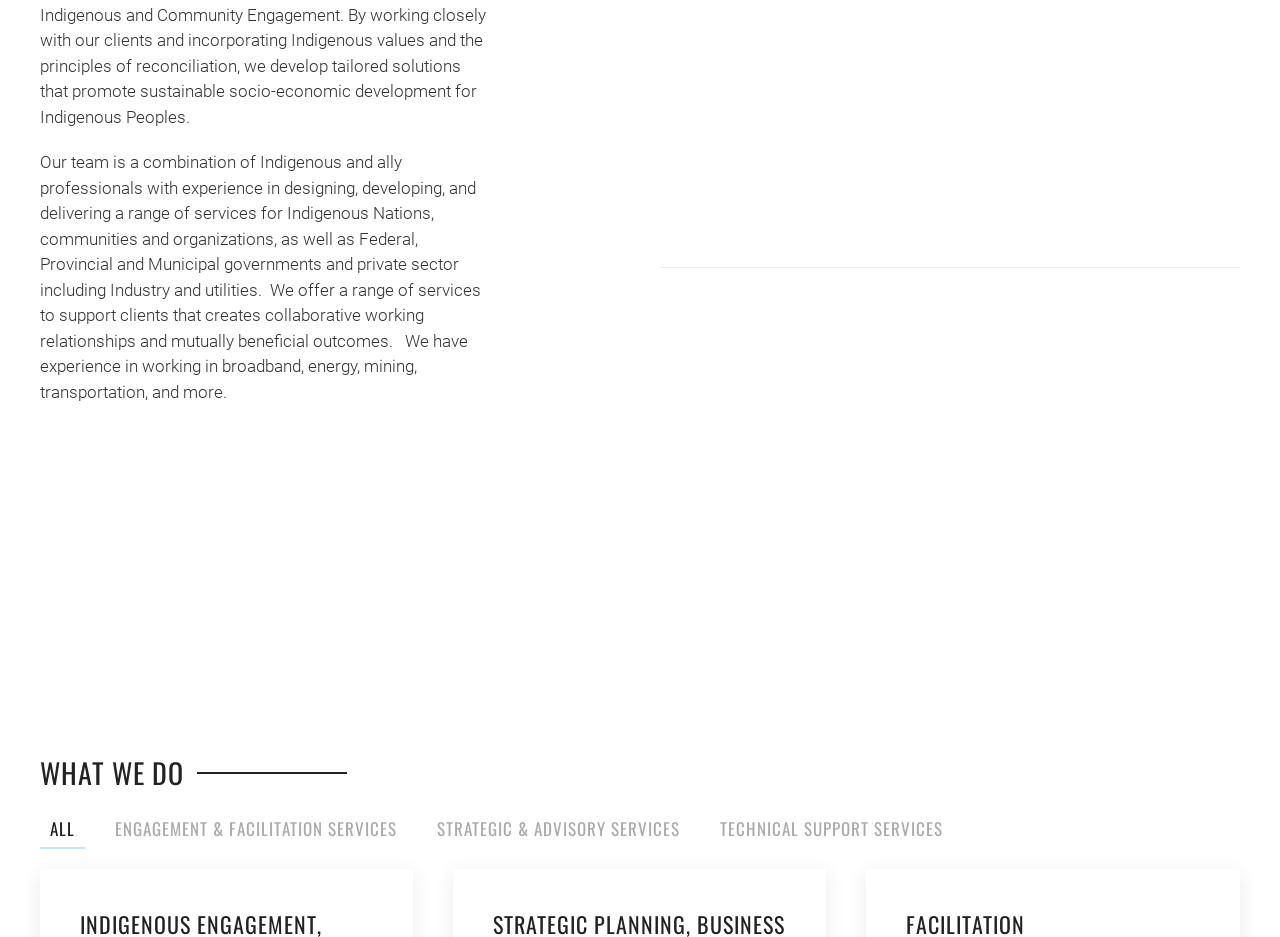What is the purpose of the separator?
Analyze the image and deliver a detailed answer to the question.

The separator is a horizontal line that separates the introductory text from the 'WHAT WE DO' section. Its purpose is to visually distinguish between the two sections of content.